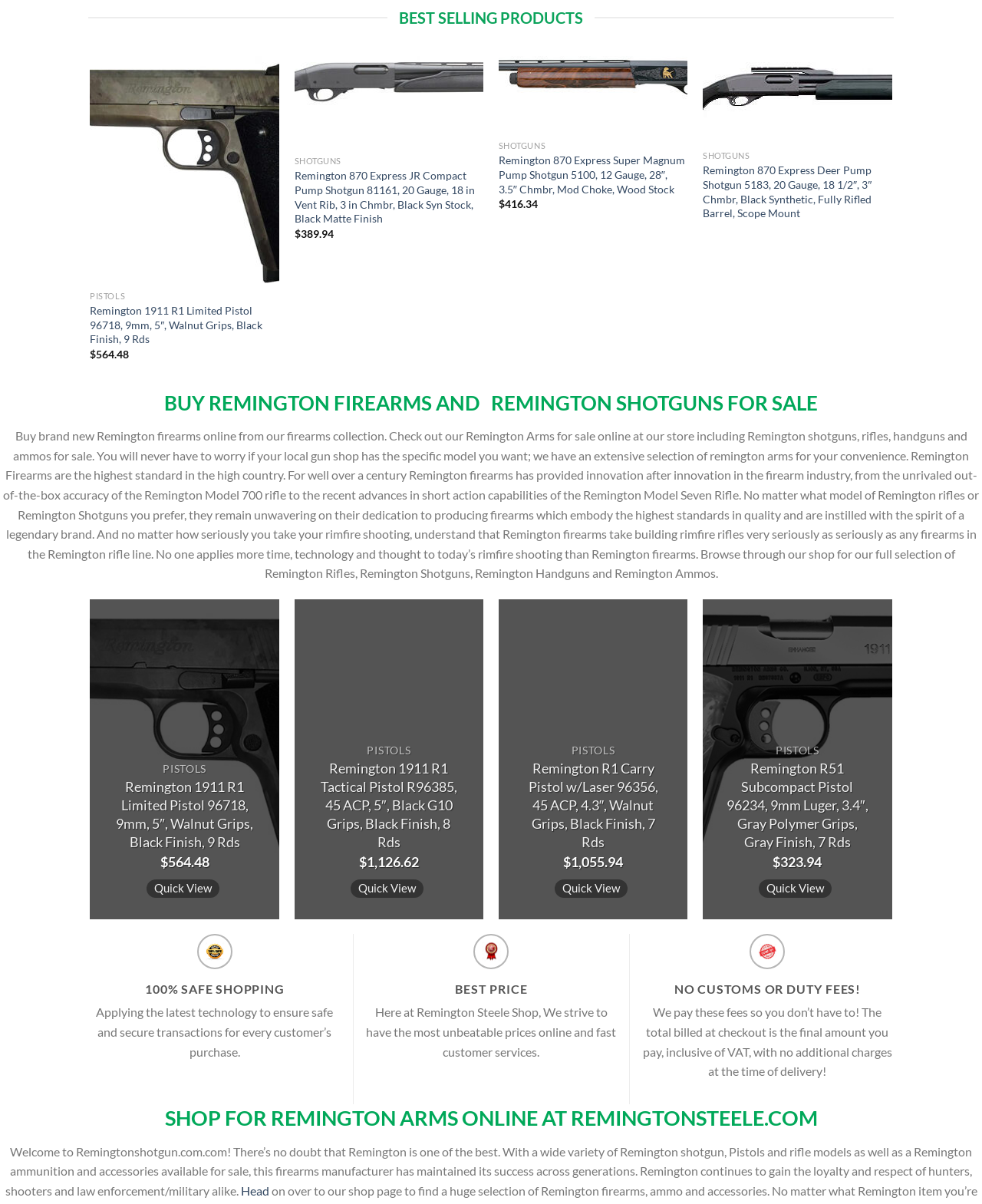Identify the bounding box coordinates of the region that needs to be clicked to carry out this instruction: "Add Remington 870 Express JR Compact Pump Shotgun to wishlist". Provide these coordinates as four float numbers ranging from 0 to 1, i.e., [left, top, right, bottom].

[0.459, 0.117, 0.483, 0.137]